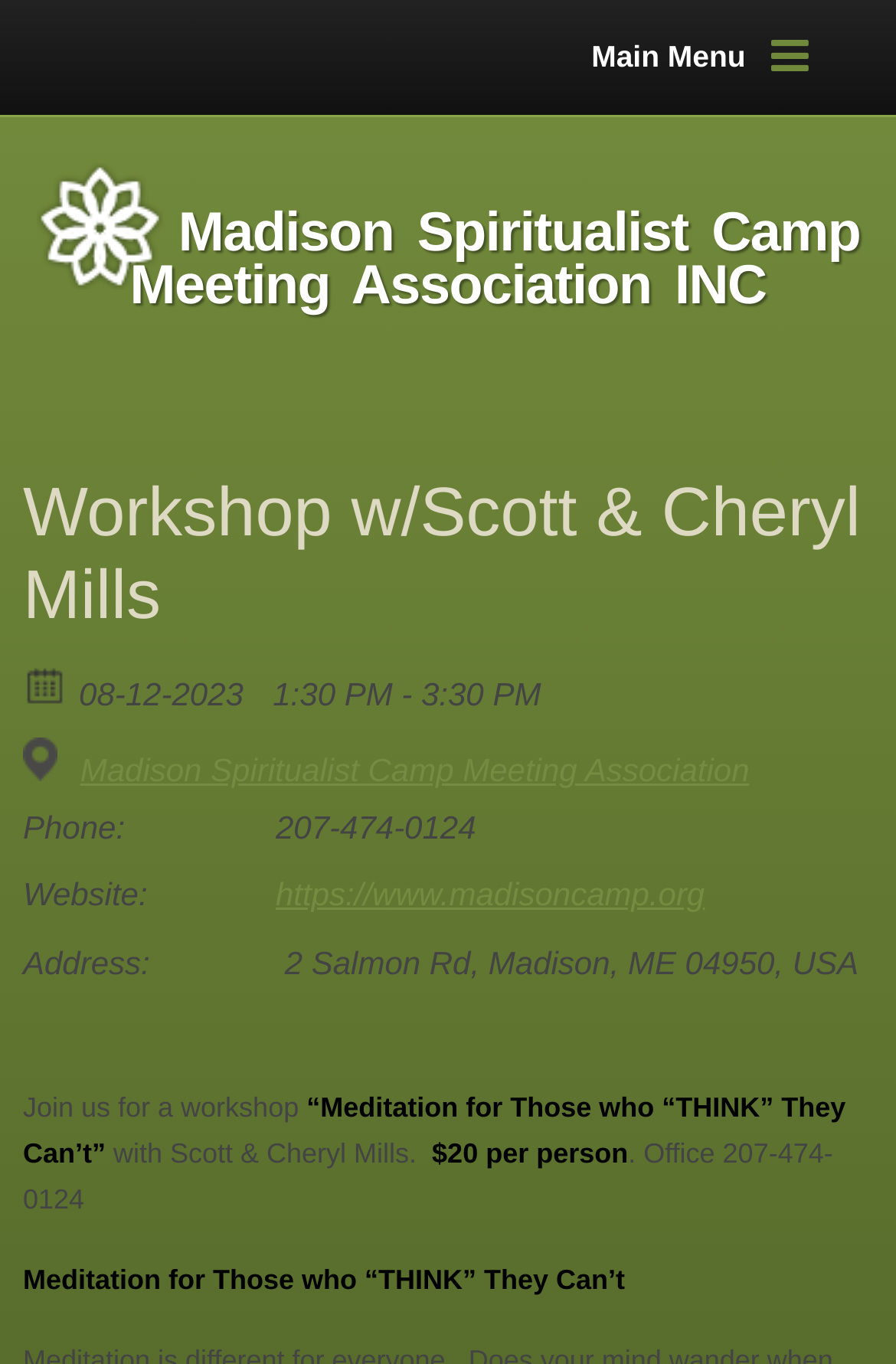What is the cost of the workshop per person?
Using the information from the image, provide a comprehensive answer to the question.

I found the cost of the workshop per person by looking at the text '$20 per person' which is located below the title of the workshop 'Meditation for Those who “THINK” They Can’t'.